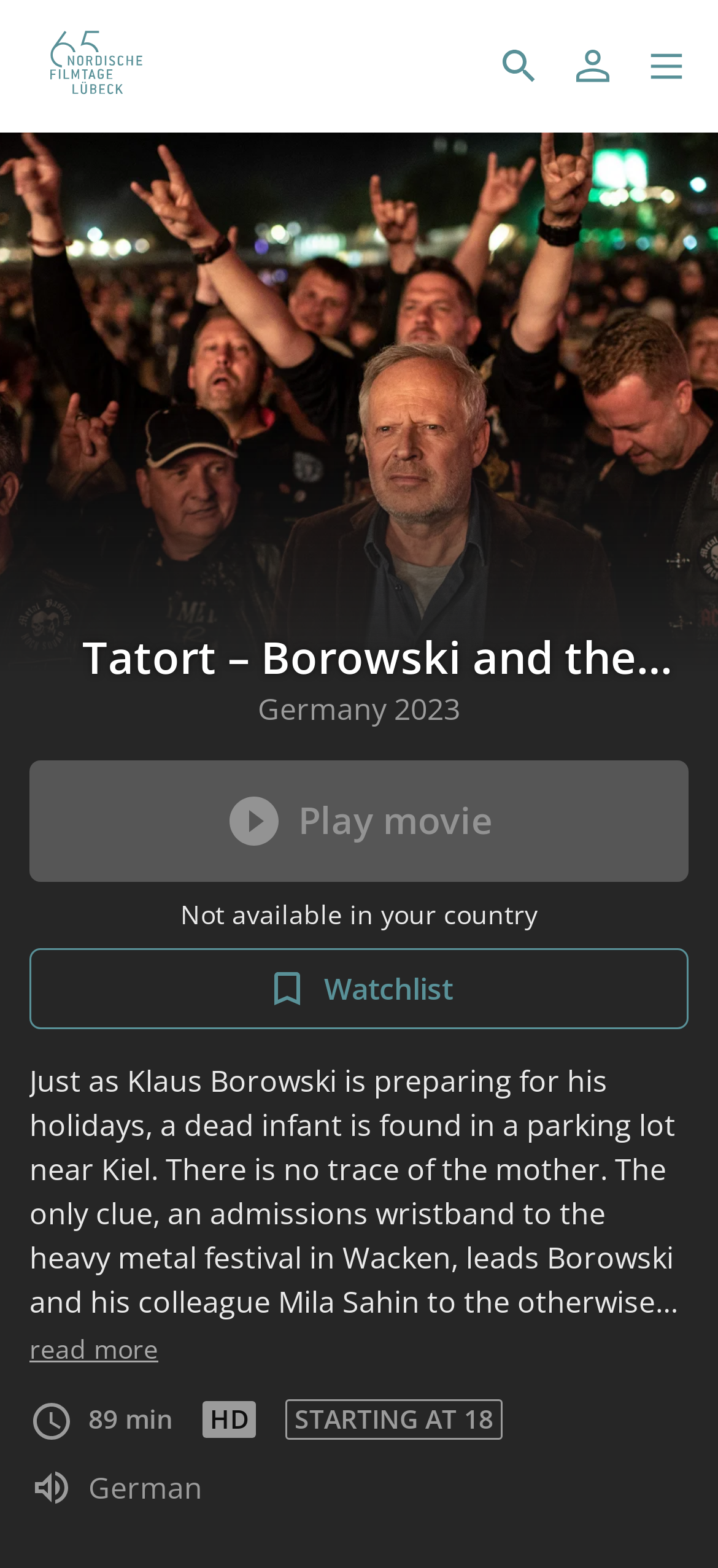Detail the various sections and features of the webpage.

The webpage appears to be a movie page, specifically for the film "Tatort – Borowski and the Innocent Child of Wacken". At the top left, there is a link to "65. Nordische Filmtage Lübeck" accompanied by an image with the same name. On the top right, there are three links: "Search", "Sign in", and a "Menu" button.

Below the top section, the title "Tatort – Borowski and the Innocent Child of Wacken" is prominently displayed. Underneath the title, there is a heading that reads "Germany 2023". A "Play movie" button is located to the right of the title, spanning almost the entire width of the page.

There is a notification that the movie is "Not available in your country" situated below the "Play movie" button. Next to it, there is a link to "Add to watchlist" with a label "Watchlist" to its right. 

Further down, there are several pieces of information about the movie, including its duration ("89 min"), video quality ("HD"), and a note that it "STARTING AT 18". Additionally, there is information about the audio language, which is "German".

At the very bottom, there is a hidden "read more" button, which is not currently visible.